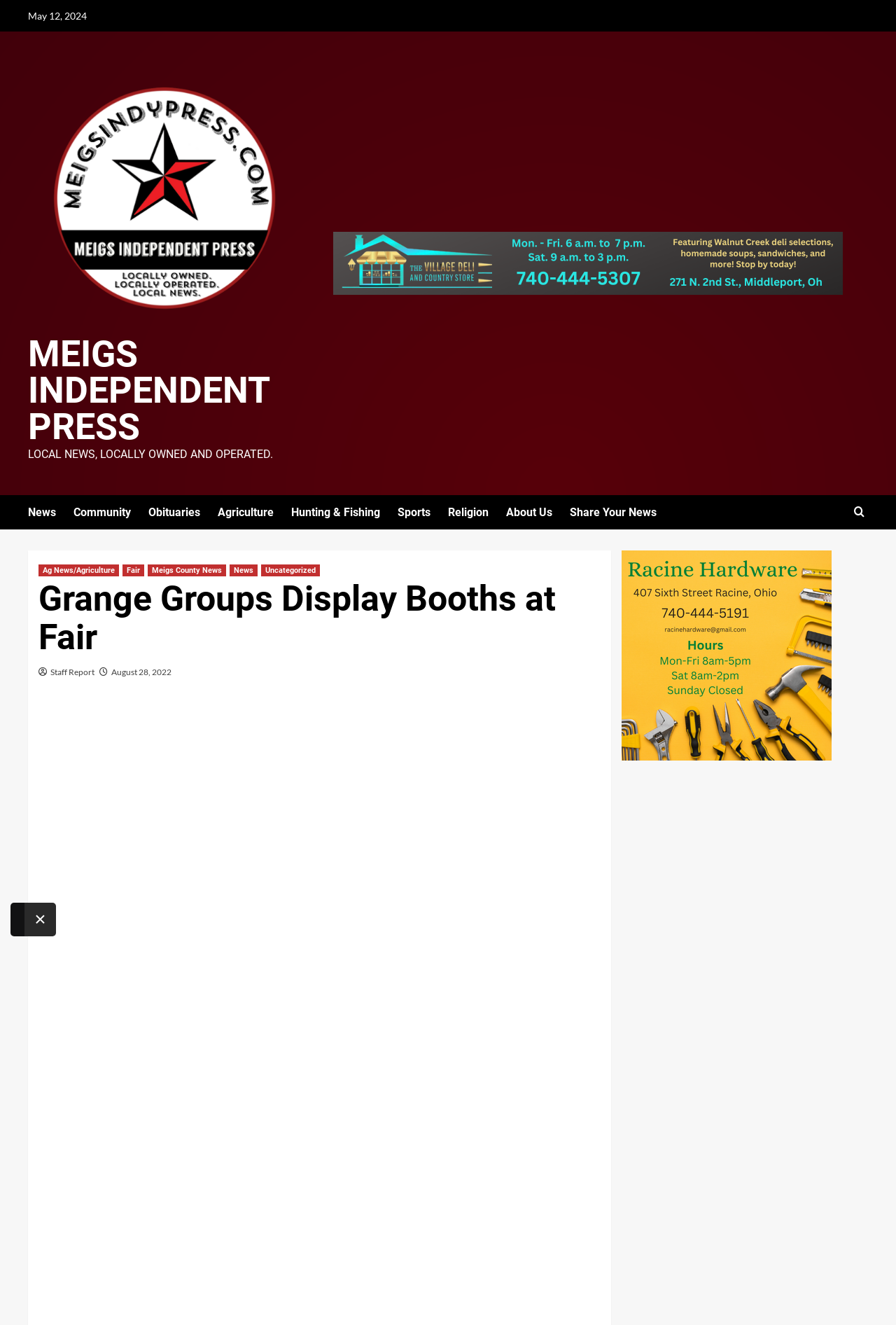Please identify the bounding box coordinates of the element's region that needs to be clicked to fulfill the following instruction: "Click on the 'Close' button". The bounding box coordinates should consist of four float numbers between 0 and 1, i.e., [left, top, right, bottom].

[0.027, 0.681, 0.062, 0.707]